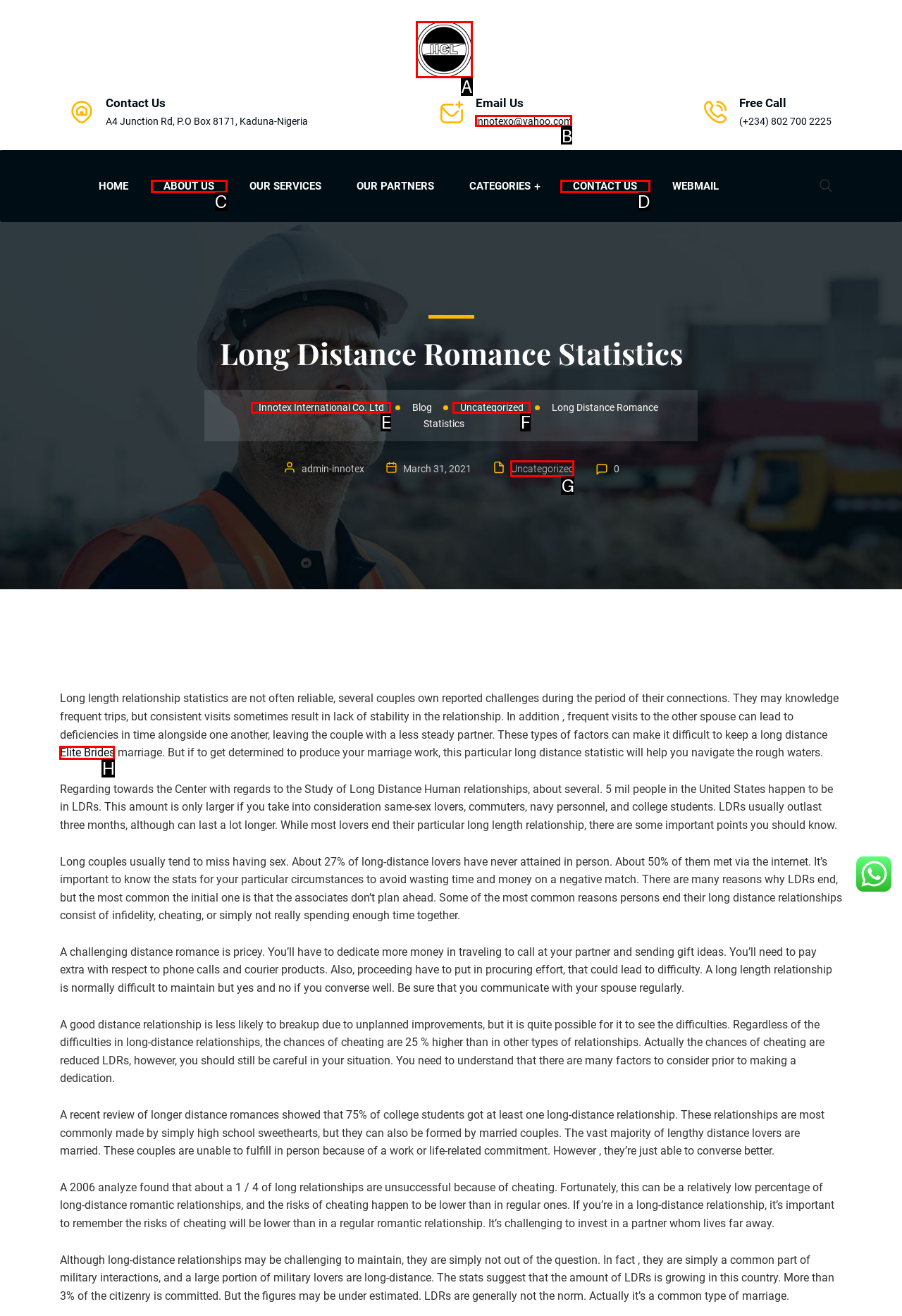Indicate the HTML element that should be clicked to perform the task: Call the gym Reply with the letter corresponding to the chosen option.

None